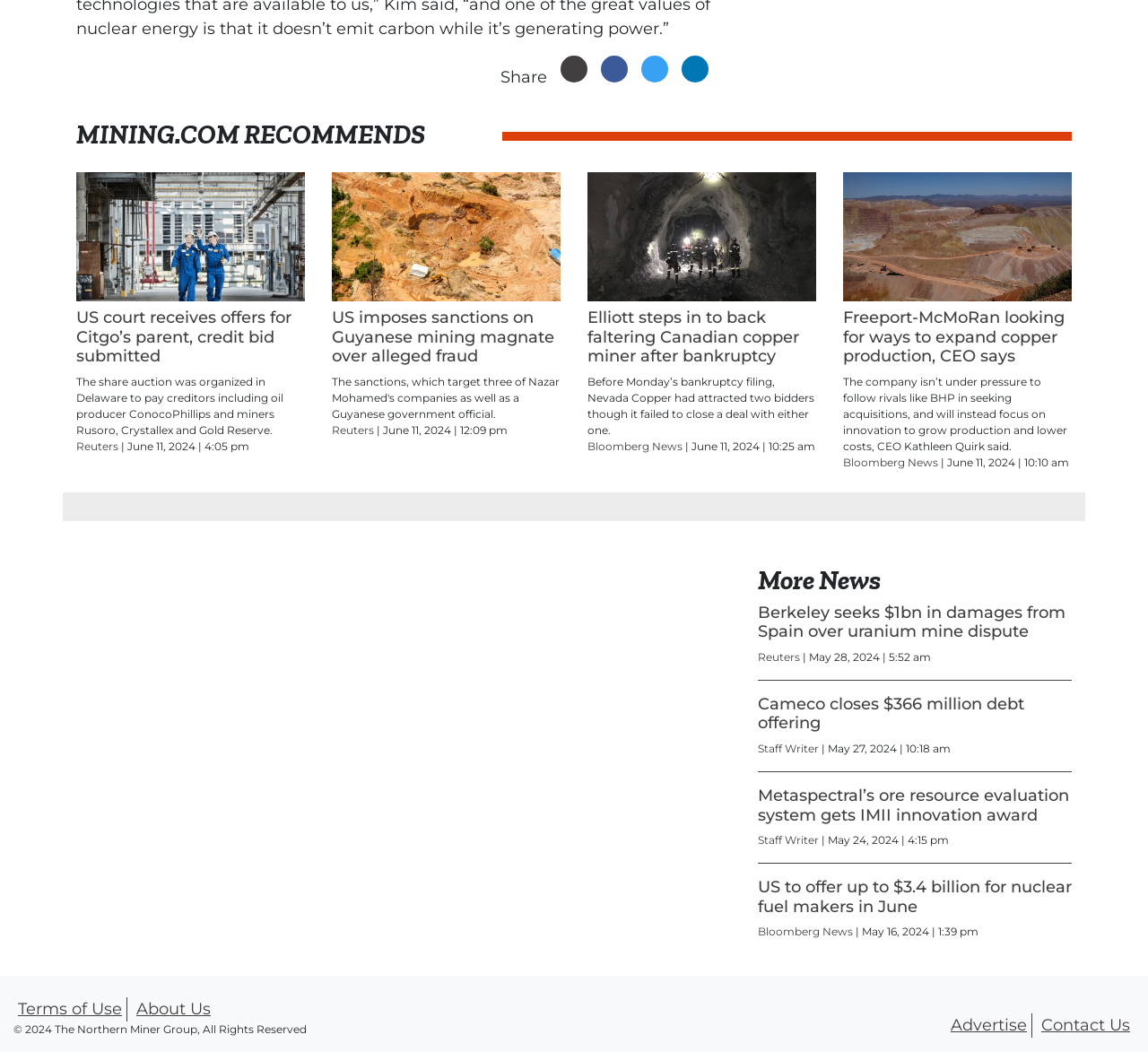Respond to the question below with a single word or phrase:
What is the source of the article 'US court receives offers for Citgo’s parent, credit bid submitted'?

Reuters